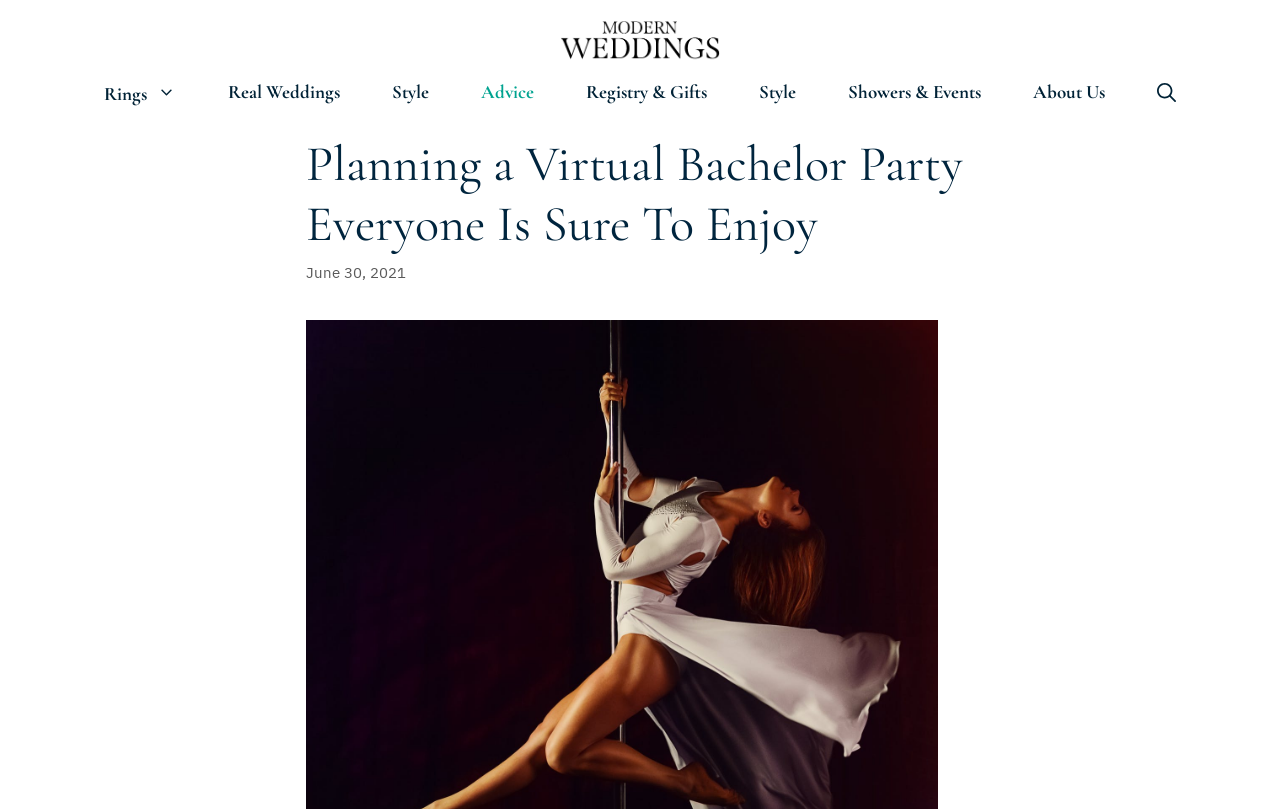Generate the main heading text from the webpage.

Planning a Virtual Bachelor Party Everyone Is Sure To Enjoy